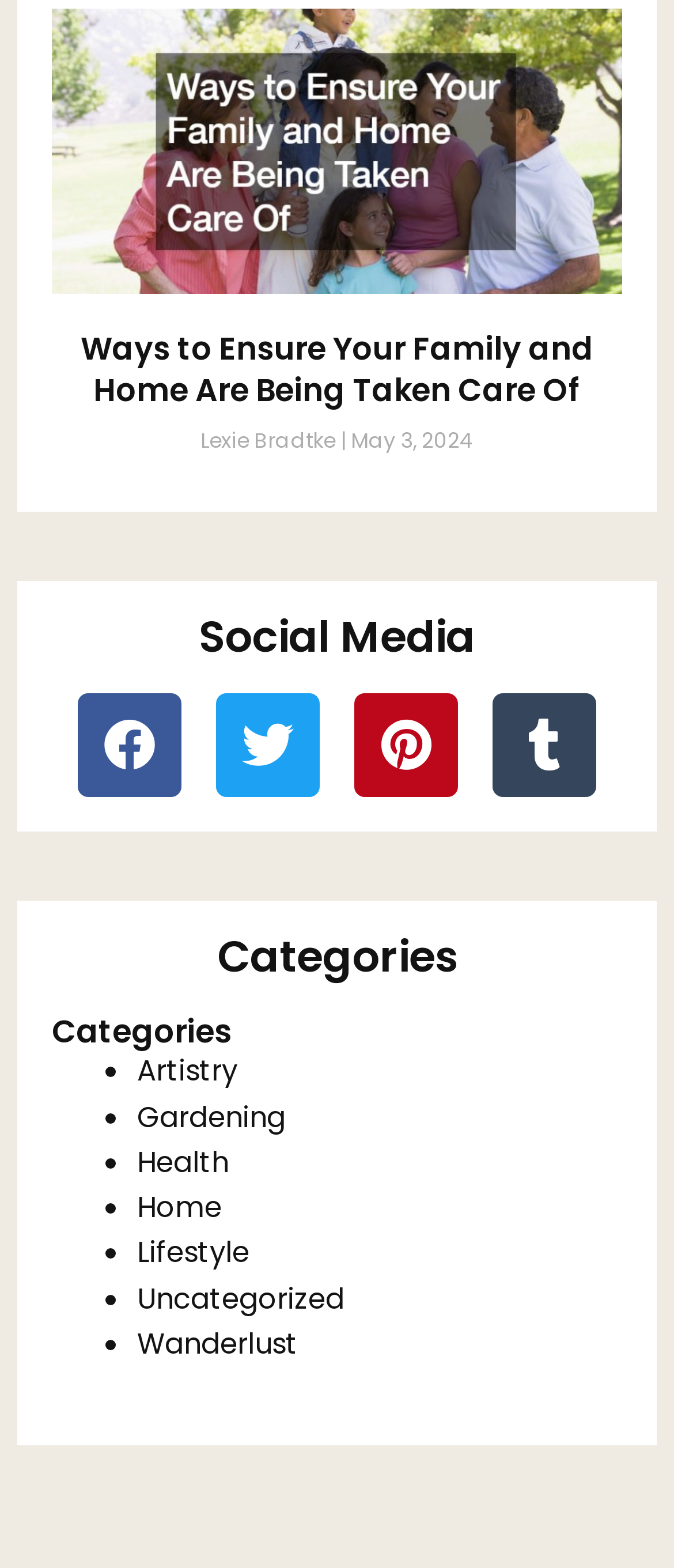Identify the bounding box coordinates of the clickable section necessary to follow the following instruction: "Visit Facebook social media page". The coordinates should be presented as four float numbers from 0 to 1, i.e., [left, top, right, bottom].

[0.115, 0.442, 0.269, 0.508]